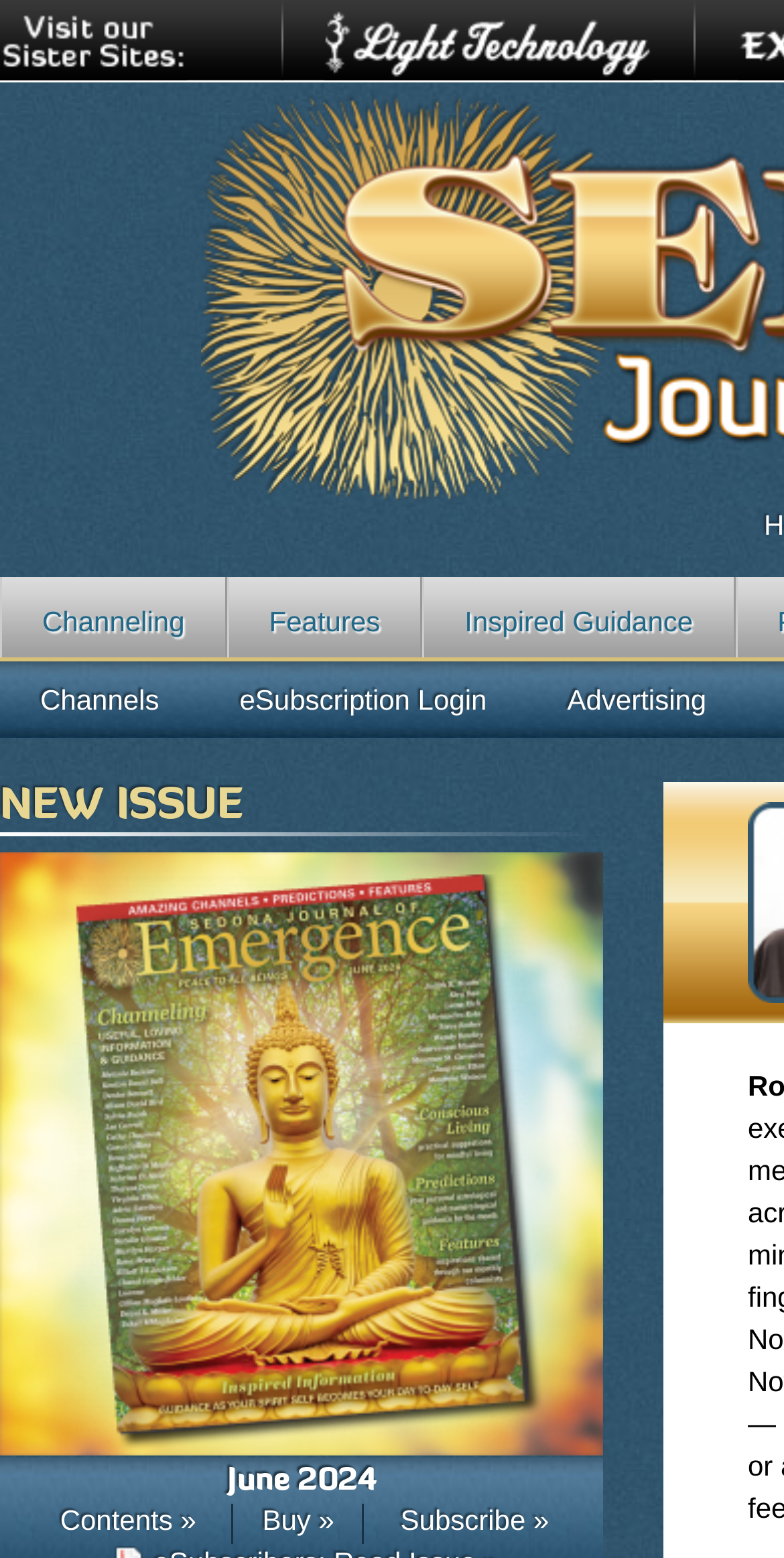Can you determine the bounding box coordinates of the area that needs to be clicked to fulfill the following instruction: "Subscribe to the journal"?

[0.511, 0.965, 0.7, 0.986]